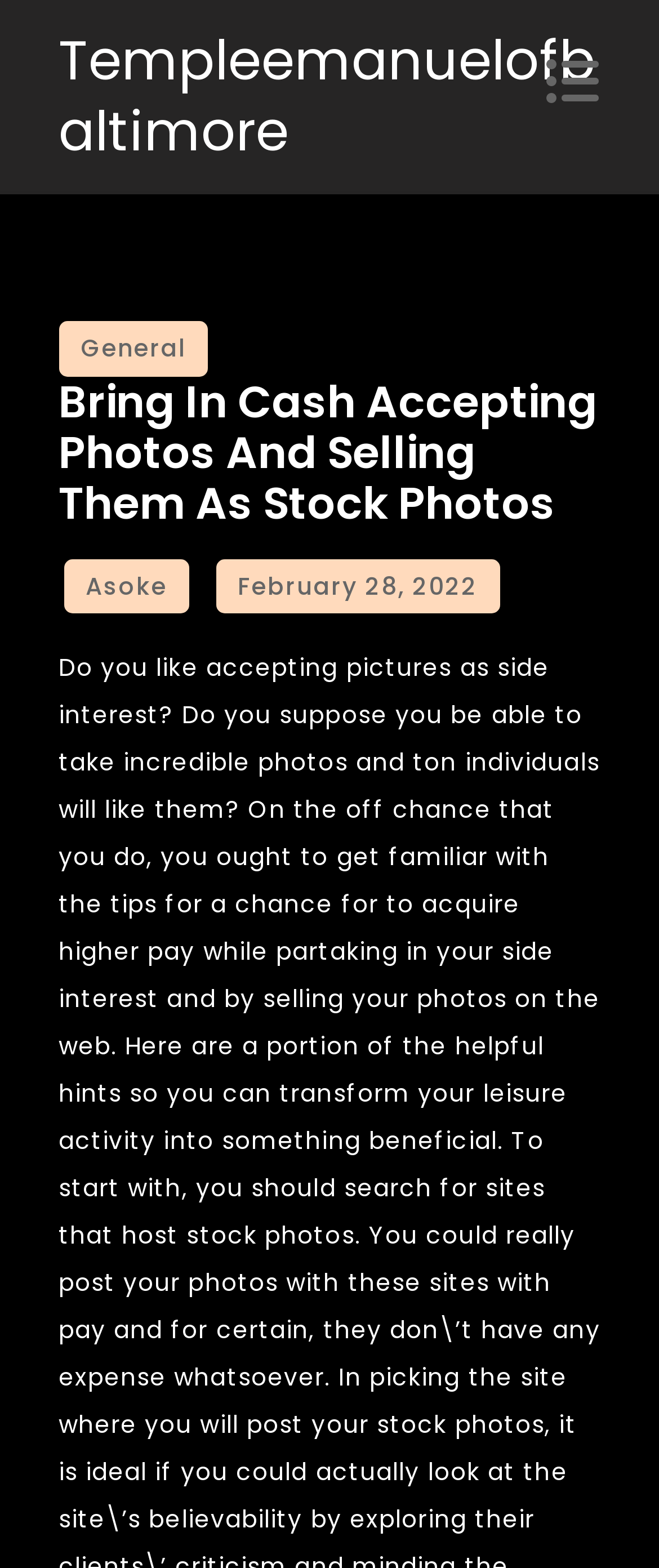With reference to the screenshot, provide a detailed response to the question below:
What type of icon is present in the top-right corner?

The button element with the Unicode character '' is commonly used to represent a search icon, indicating that it may be used to search for specific photos or content on the webpage.